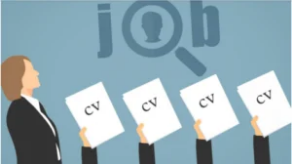Offer an in-depth description of the image.

The image depicts a professional scene centered around job applications. In the foreground, a woman dressed in business attire stands confidently, holding a document titled "CV". This symbolizes the role of candidates in applying for jobs. In front of her, several hands are reaching out, each holding their own "CV" documents, emphasizing the competitive nature of the job market. Above this interaction, the word "job" is prominently displayed, accompanied by a magnifying glass icon, which suggests the search for employment opportunities. This visual effectively conveys the dynamics of job seeking and the importance of qualifications in securing a position, particularly relevant in today's evolving job landscape.